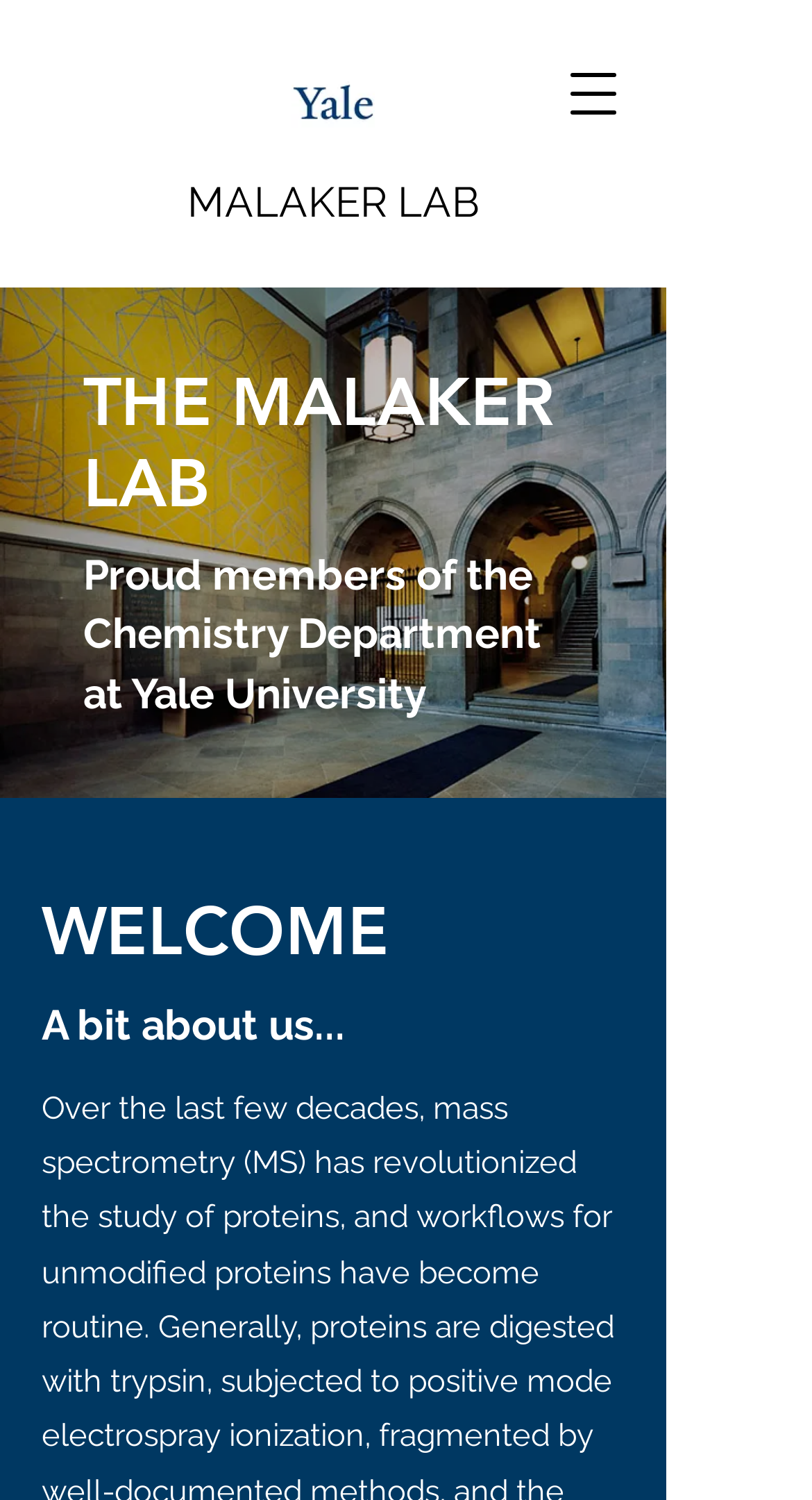What is the purpose of the button in the top right corner?
Based on the image, answer the question with a single word or brief phrase.

Open navigation menu